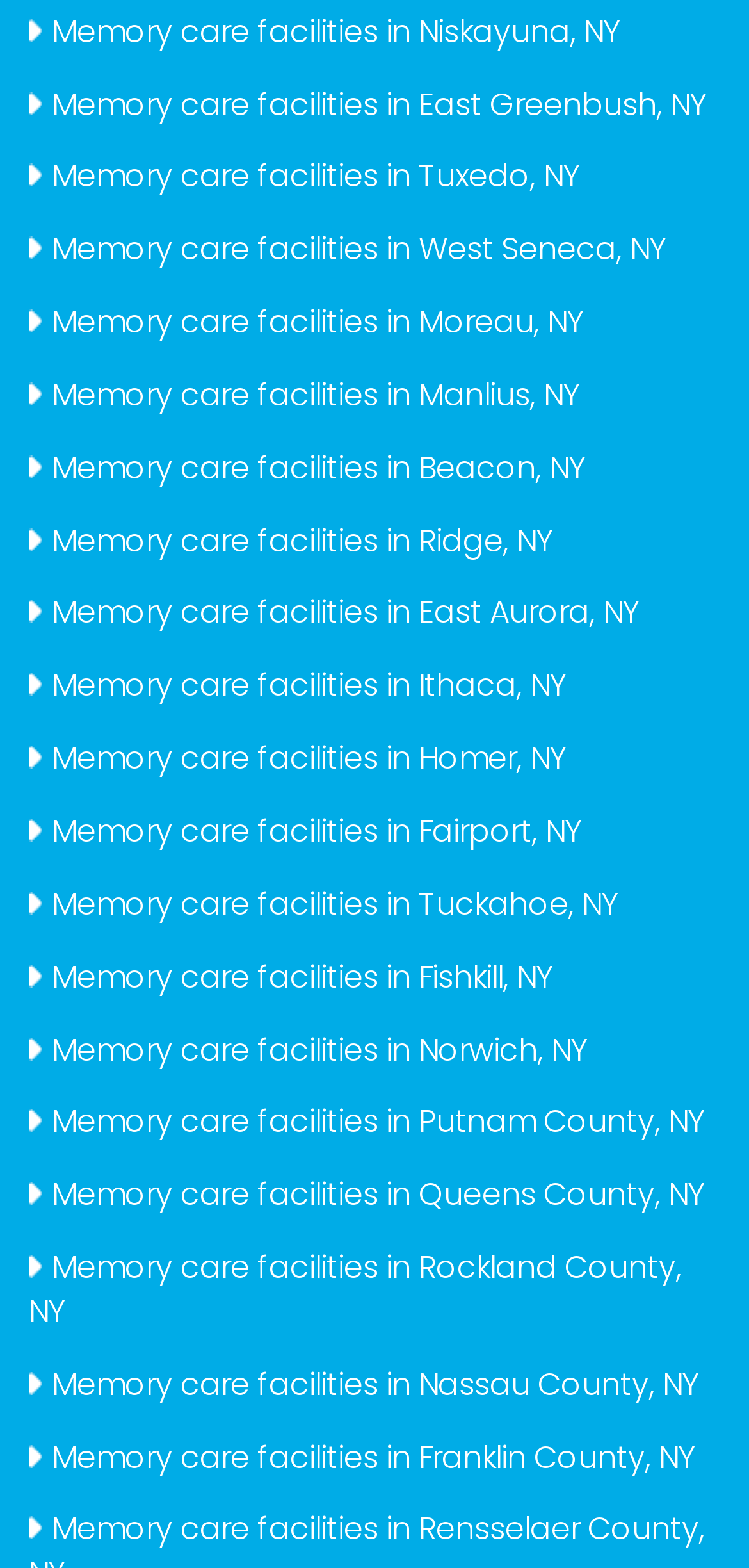Pinpoint the bounding box coordinates for the area that should be clicked to perform the following instruction: "Search for memory care facilities in Niskayuna, NY".

[0.056, 0.006, 0.828, 0.034]